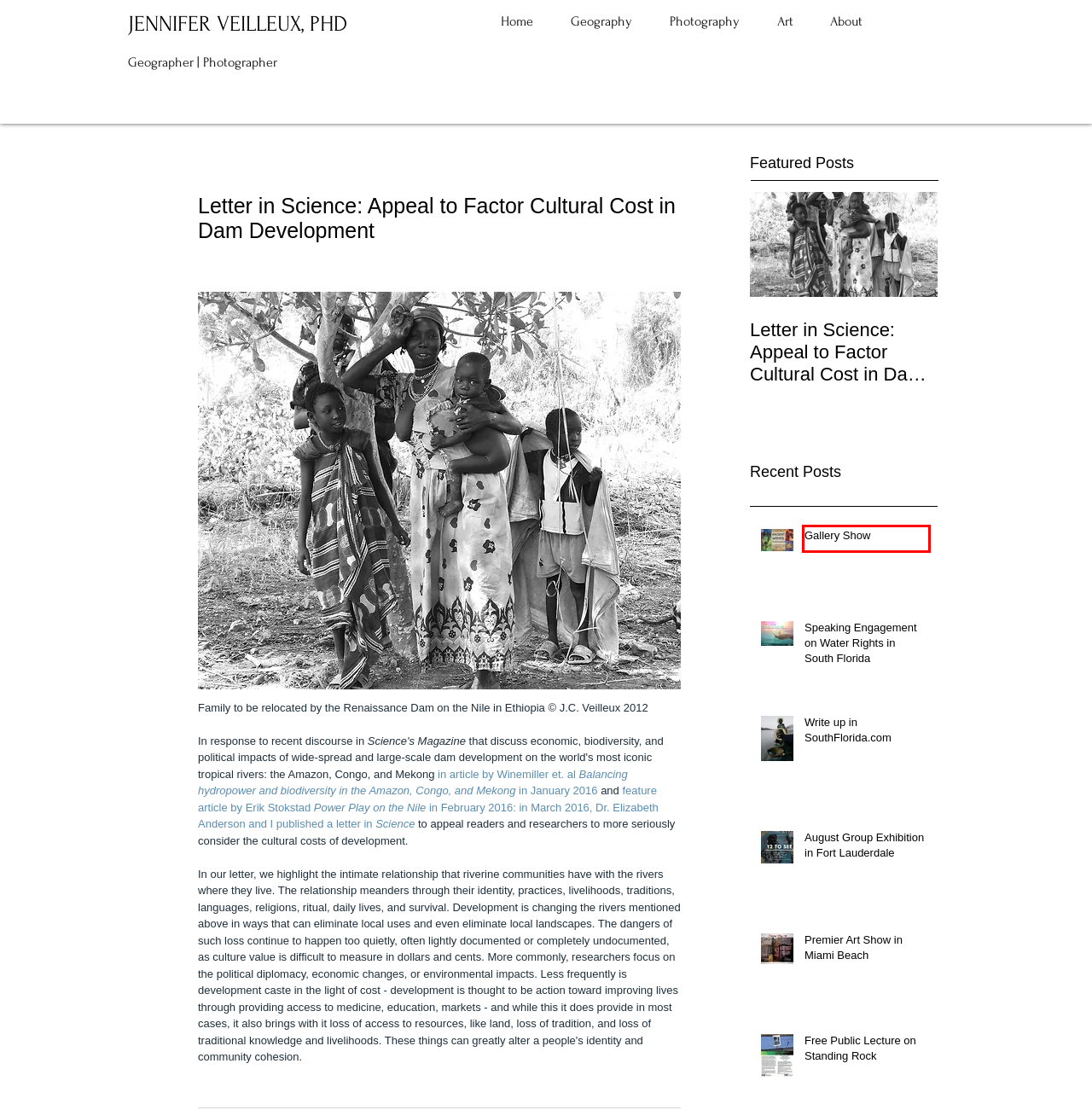You have been given a screenshot of a webpage with a red bounding box around a UI element. Select the most appropriate webpage description for the new webpage that appears after clicking the element within the red bounding box. The choices are:
A. Gallery Show
B. Geography | Jennifer Veilleux
C. Premier Art Show in Miami Beach
D. Art | United States | Jennifer Veilleux Photography
E. Free Public Lecture on Standing Rock
F. Speaking Engagement on Water Rights in South Florida
G. August Group Exhibition in Fort Lauderdale
H. Write up in SouthFlorida.com

A